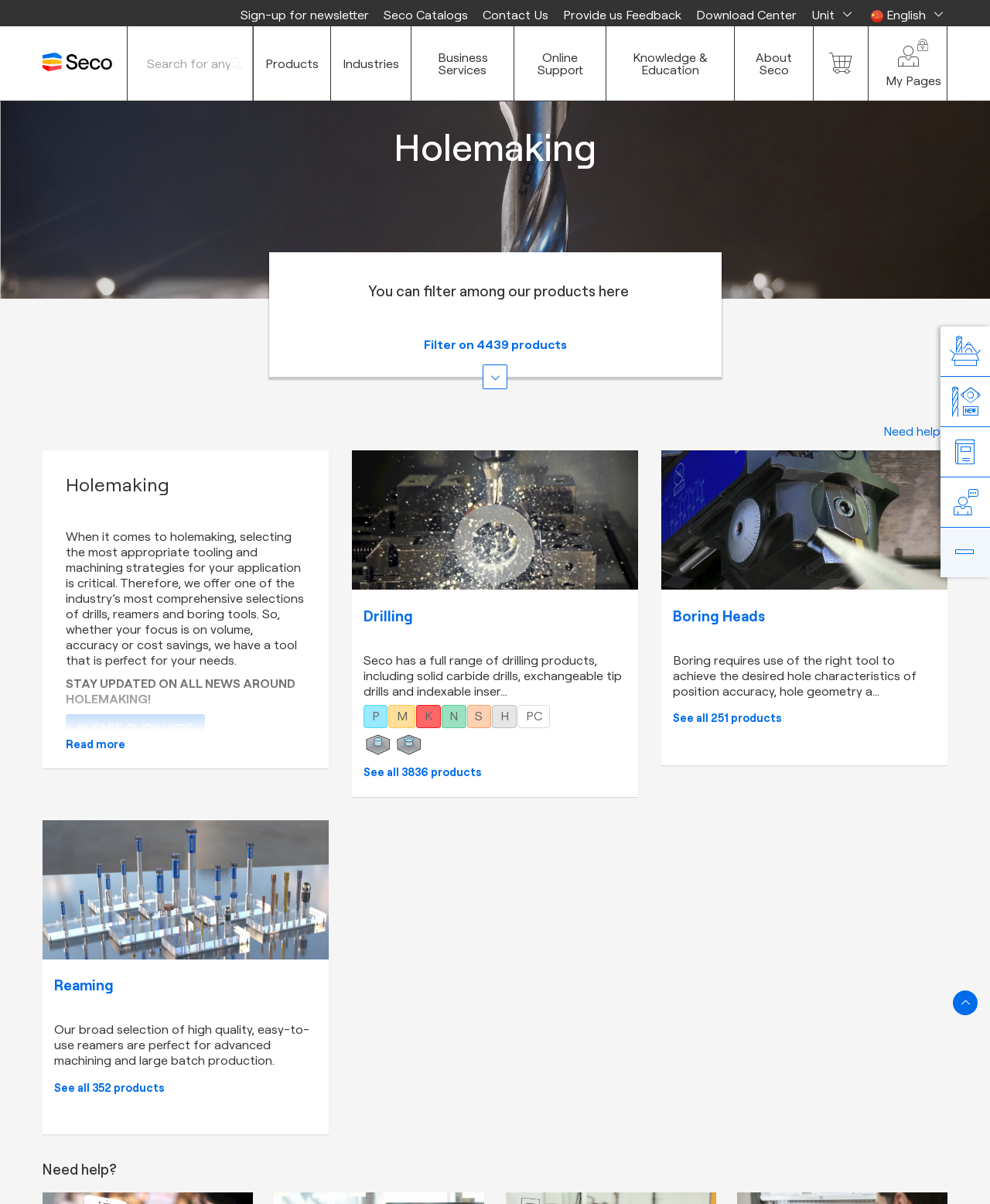Specify the bounding box coordinates of the area that needs to be clicked to achieve the following instruction: "Search for products".

[0.128, 0.022, 0.255, 0.084]